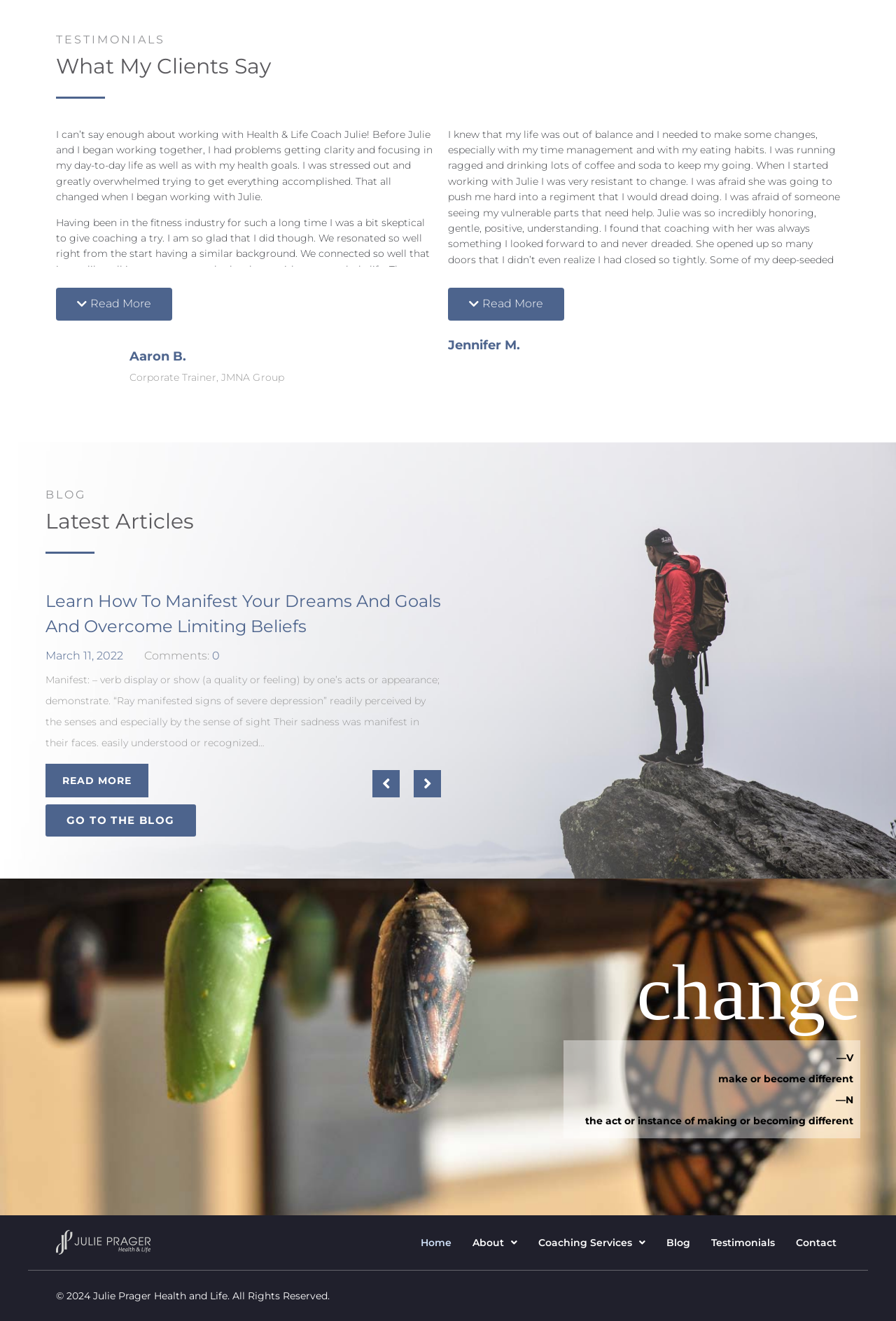What is the name of the health and life coach?
Answer the question based on the image using a single word or a brief phrase.

Julie Prager